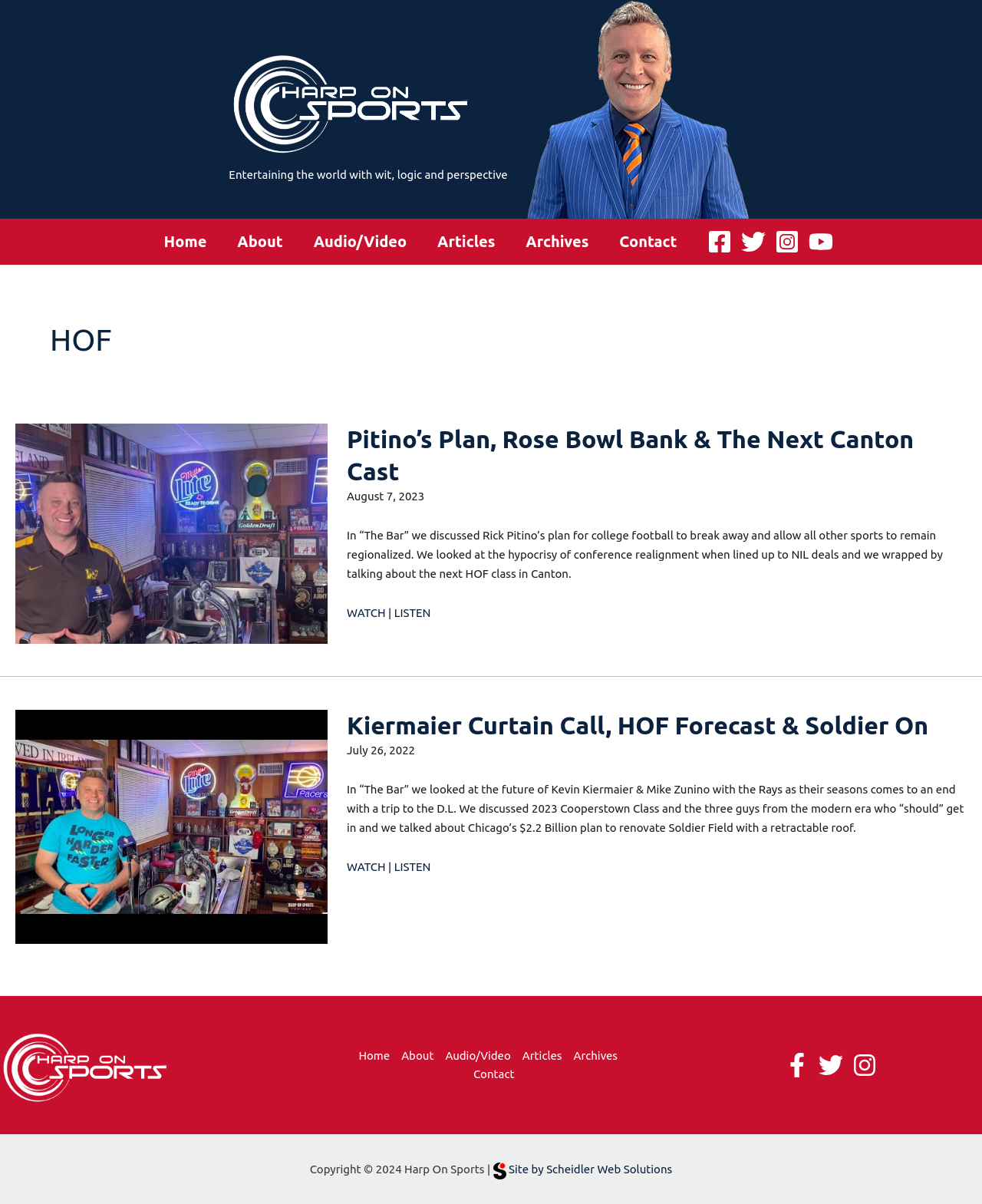Identify the bounding box coordinates of the area that should be clicked in order to complete the given instruction: "Watch the video 'Pitino’s Plan, Rose Bowl Bank & The Next Canton Cast'". The bounding box coordinates should be four float numbers between 0 and 1, i.e., [left, top, right, bottom].

[0.353, 0.503, 0.393, 0.514]